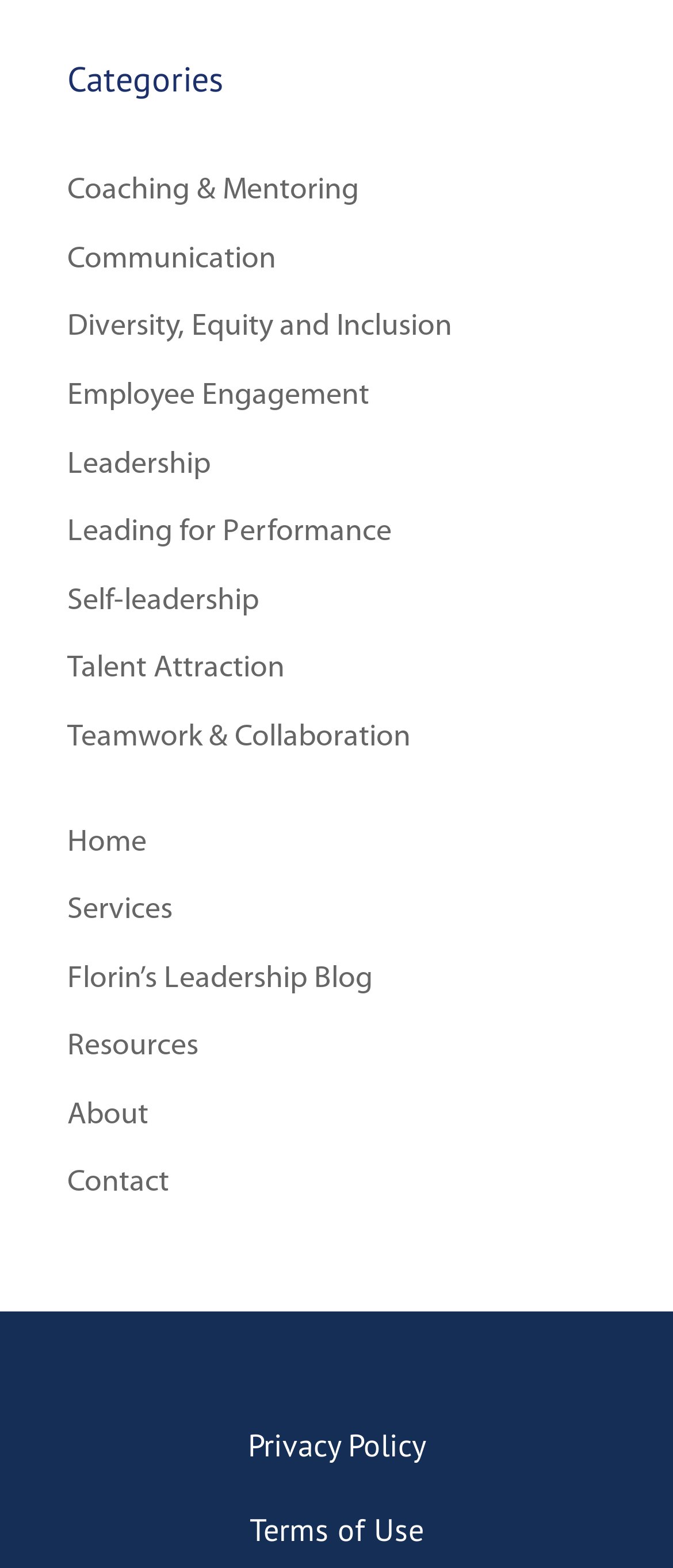What is the first category listed? Using the information from the screenshot, answer with a single word or phrase.

Coaching & Mentoring